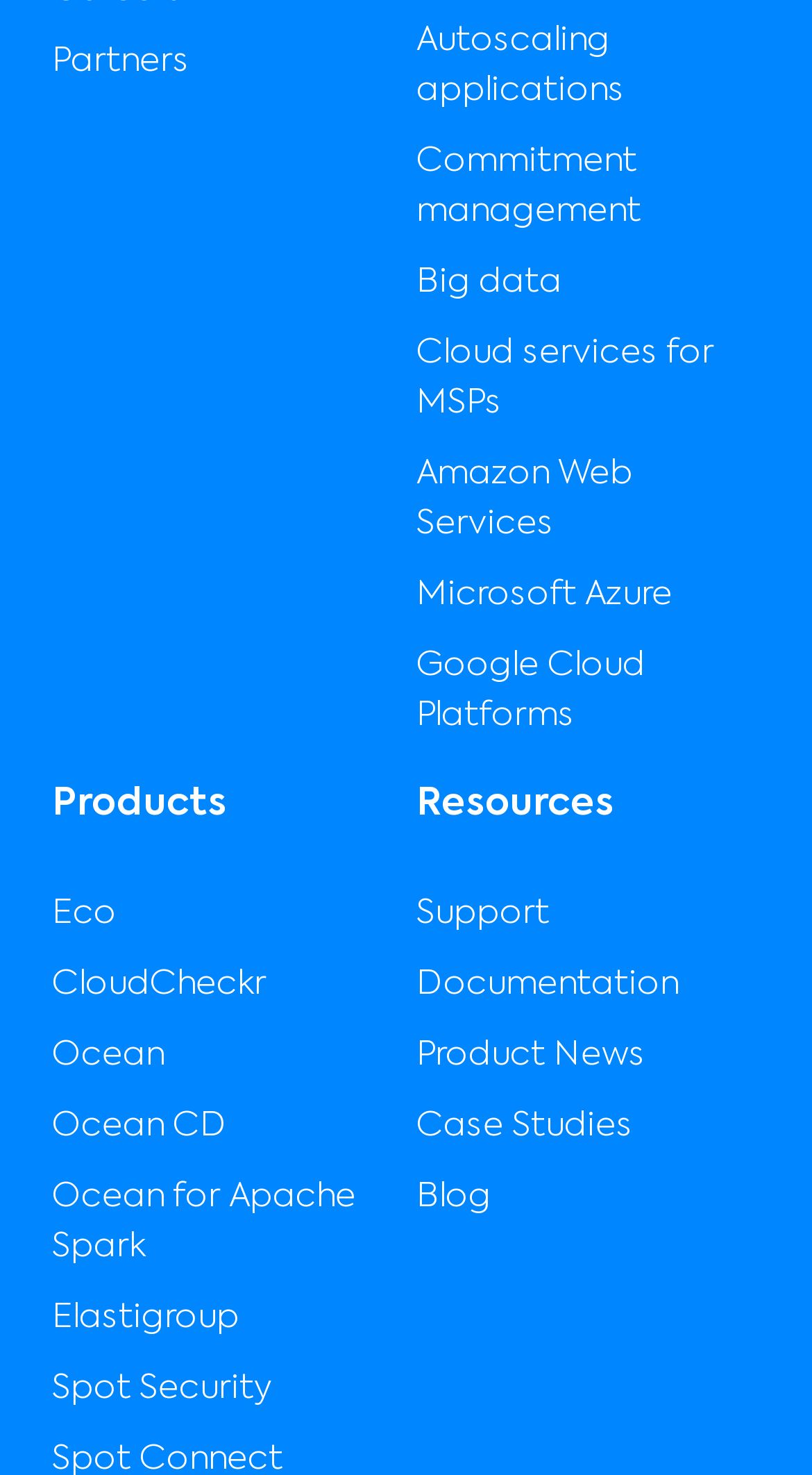Ascertain the bounding box coordinates for the UI element detailed here: "Microsoft Azure". The coordinates should be provided as [left, top, right, bottom] with each value being a float between 0 and 1.

[0.5, 0.38, 0.949, 0.428]